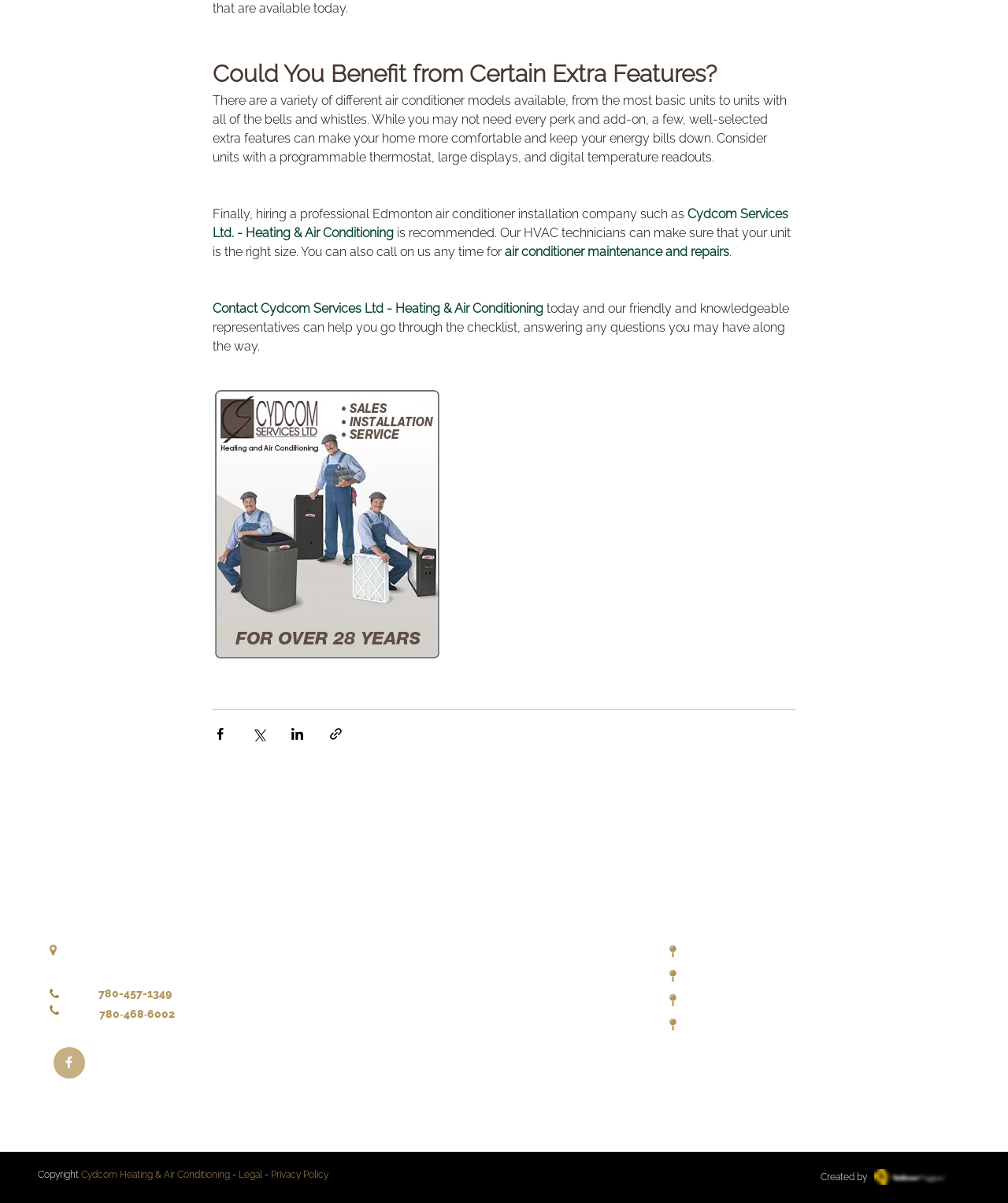Answer in one word or a short phrase: 
What are the operating hours of the company?

Monday - Friday, 08:00 AM - 05:00 PM